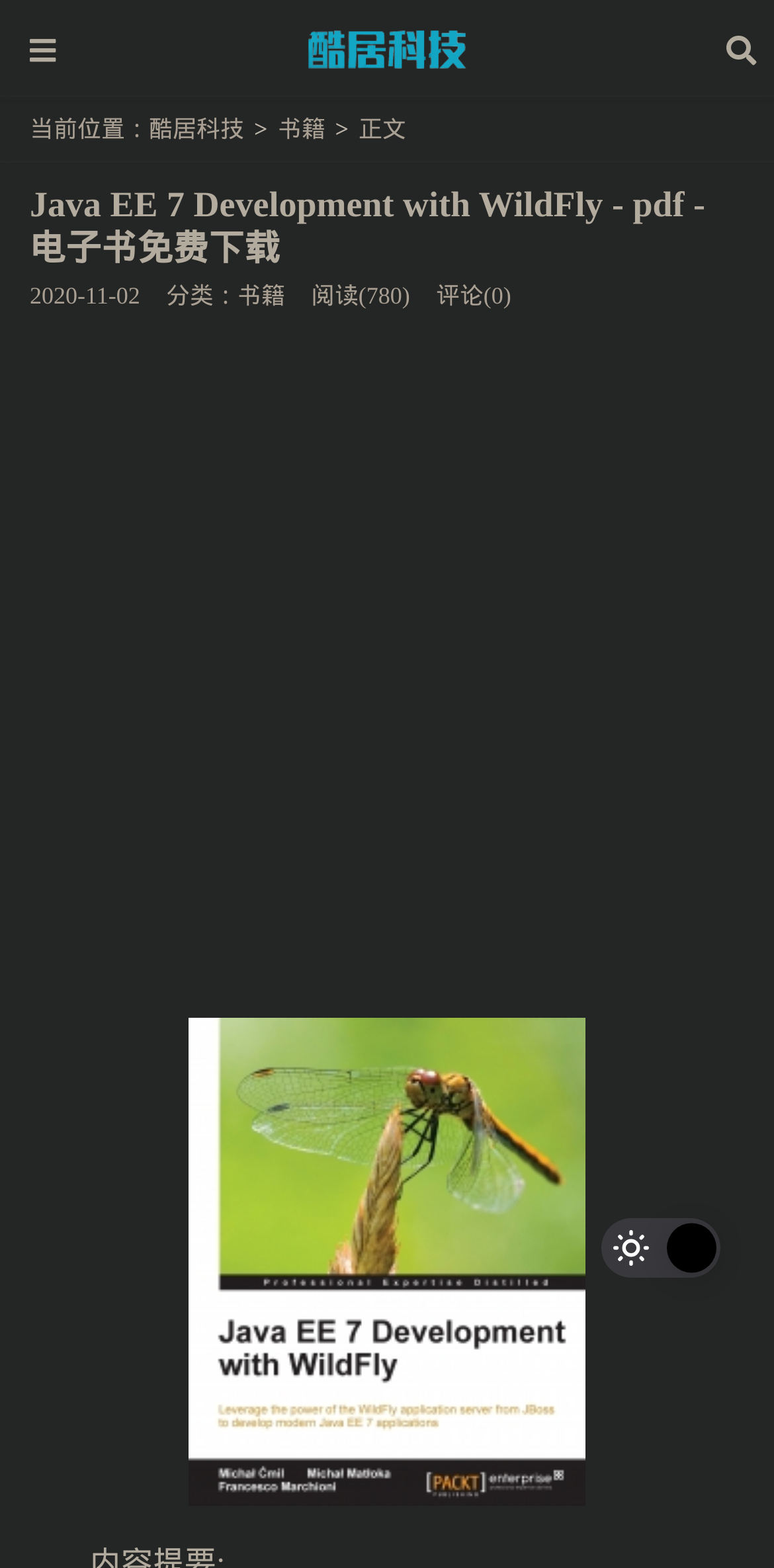Explain the webpage in detail.

This webpage is about a digital book titled "Java EE 7 Development with WildFly" and provides a free download link. At the top left corner, there is a link to the website "酷居科技" (CoolJu Tech) with an accompanying image of the website's logo. Next to it, there is a search icon represented by a magnifying glass symbol.

Below the top section, there is a breadcrumb navigation bar showing the current location, with links to "酷居科技" and "书籍" (Books). The main content area is divided into two sections. The top section has a large heading that displays the title of the digital book, along with a download link. Below the title, there is a section showing the publication date, category, number of reads, and comments.

On the right side of the main content area, there is a large advertisement iframe that takes up most of the space. Below the advertisement, there is a large image that seems to be related to the digital book. At the bottom of the page, there are two small images, one labeled "Light" and the other labeled "Dark", which may be theme toggle buttons.

Overall, the webpage has a simple layout with a clear focus on providing information about the digital book and a download link.